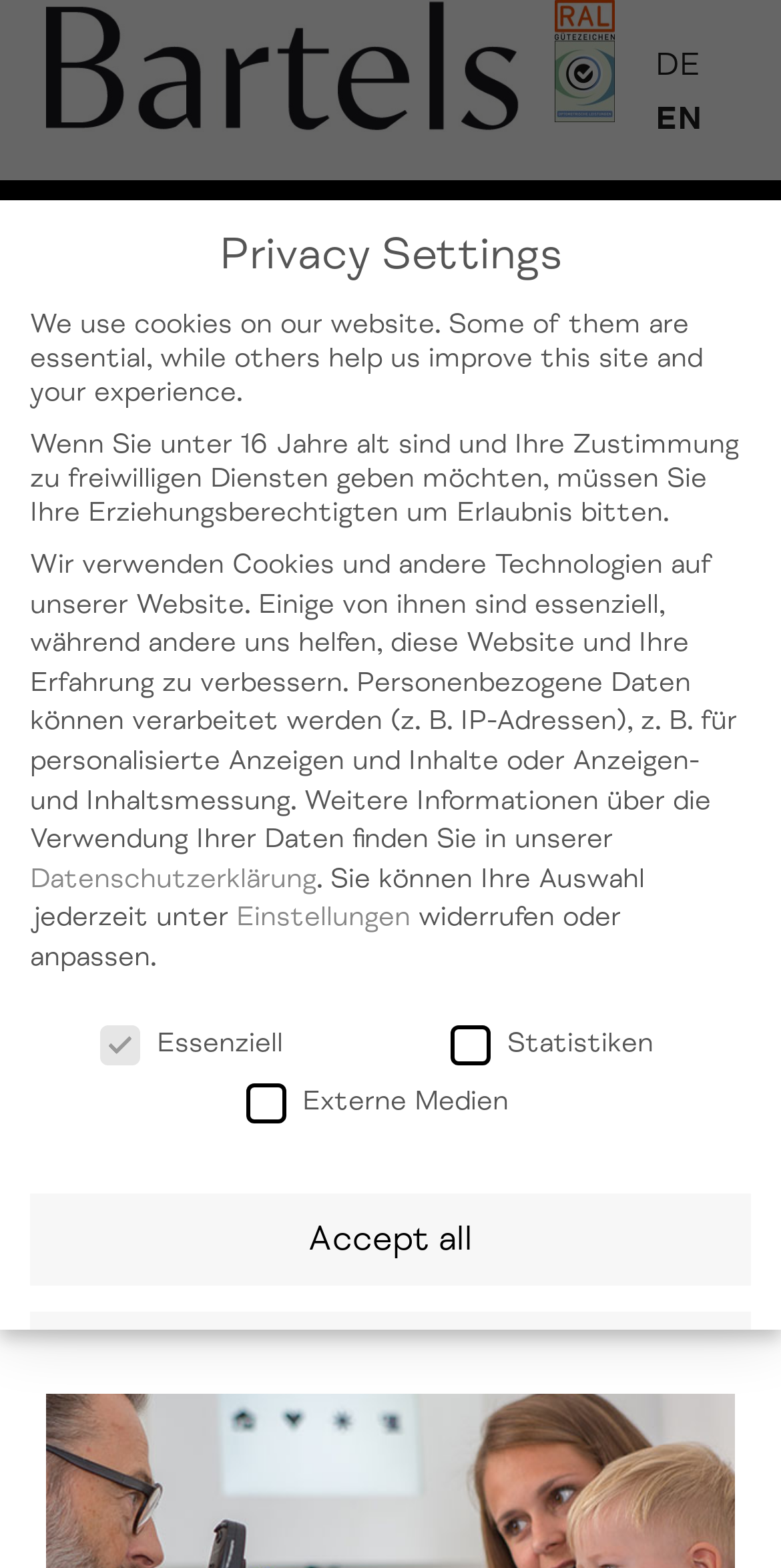Identify the bounding box of the HTML element described as: "parent_node: Externe Medien name="cookieGroup[]" value="external-media"".

[0.651, 0.698, 0.684, 0.715]